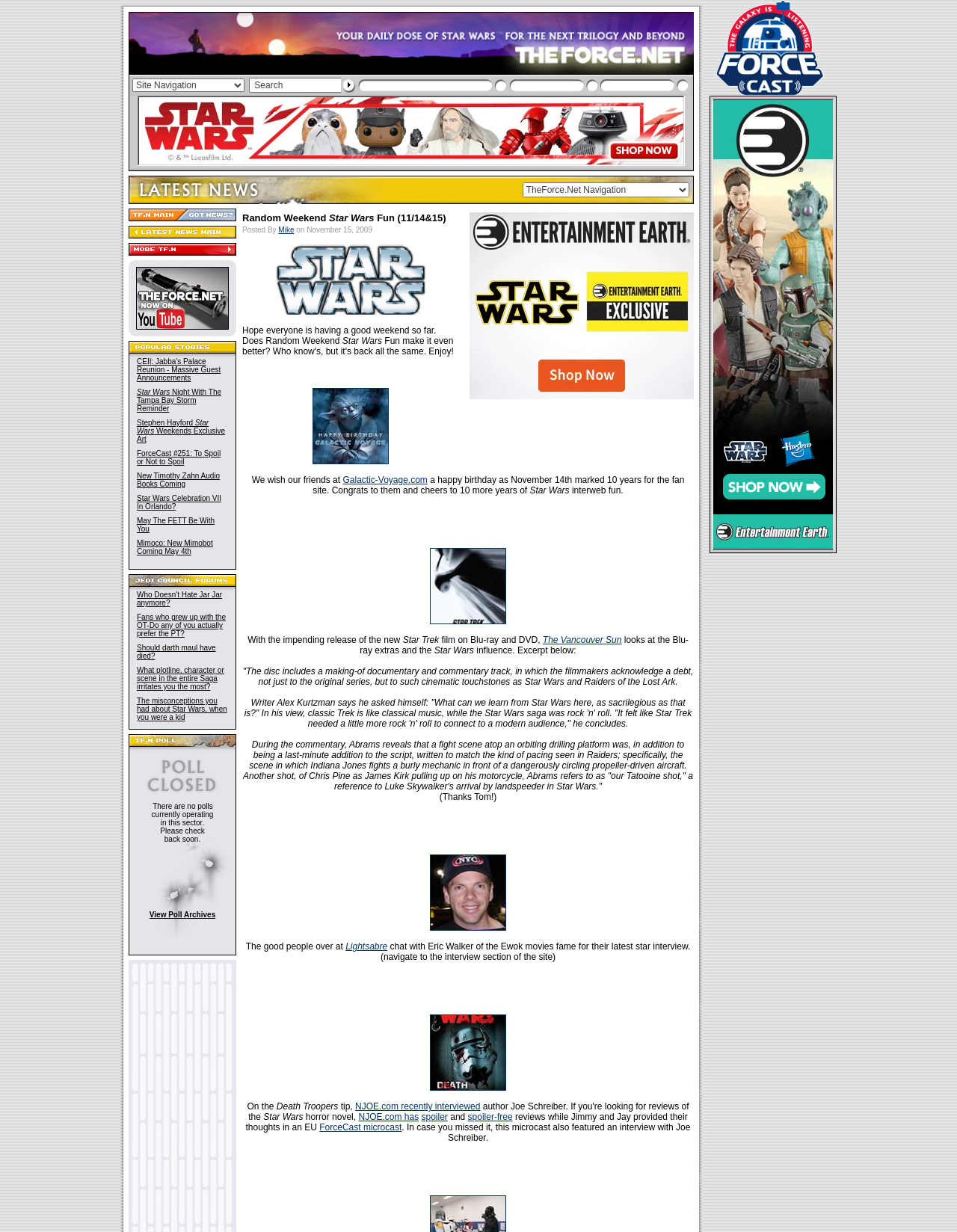Use a single word or phrase to answer the question: 
What is the main theme of this website?

Star Wars